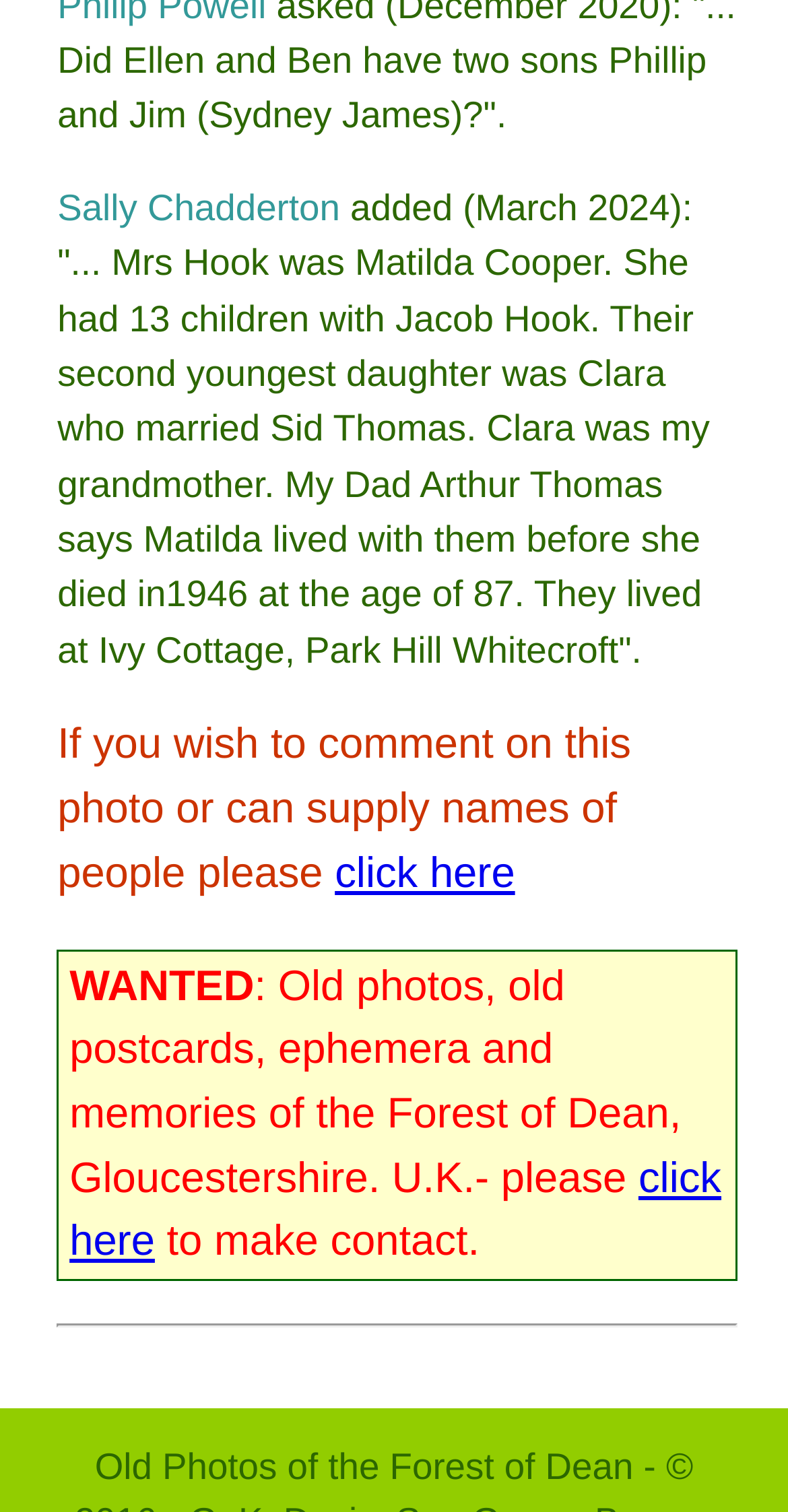Provide a brief response using a word or short phrase to this question:
Who is the author of the text?

Sally Chadderton